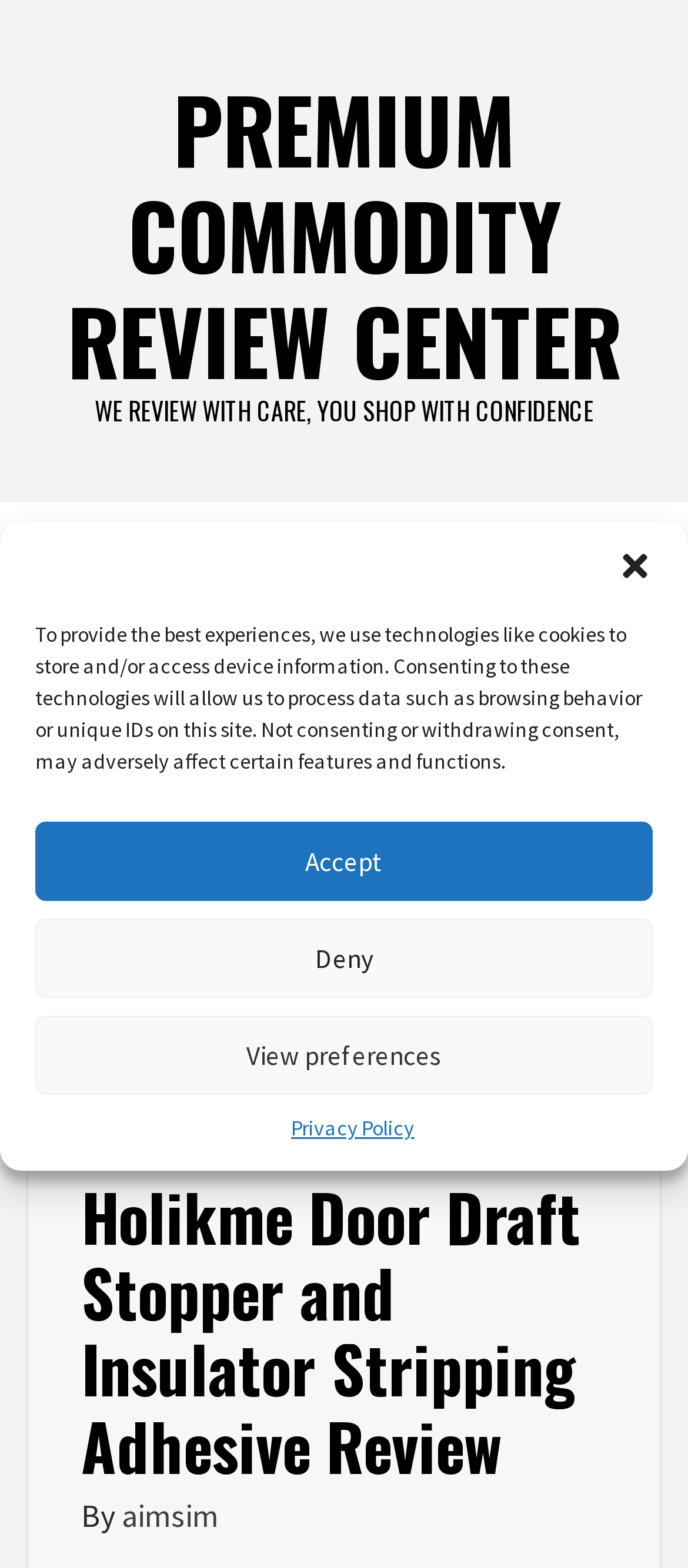Locate the bounding box coordinates of the element that should be clicked to execute the following instruction: "Read the blog post".

None